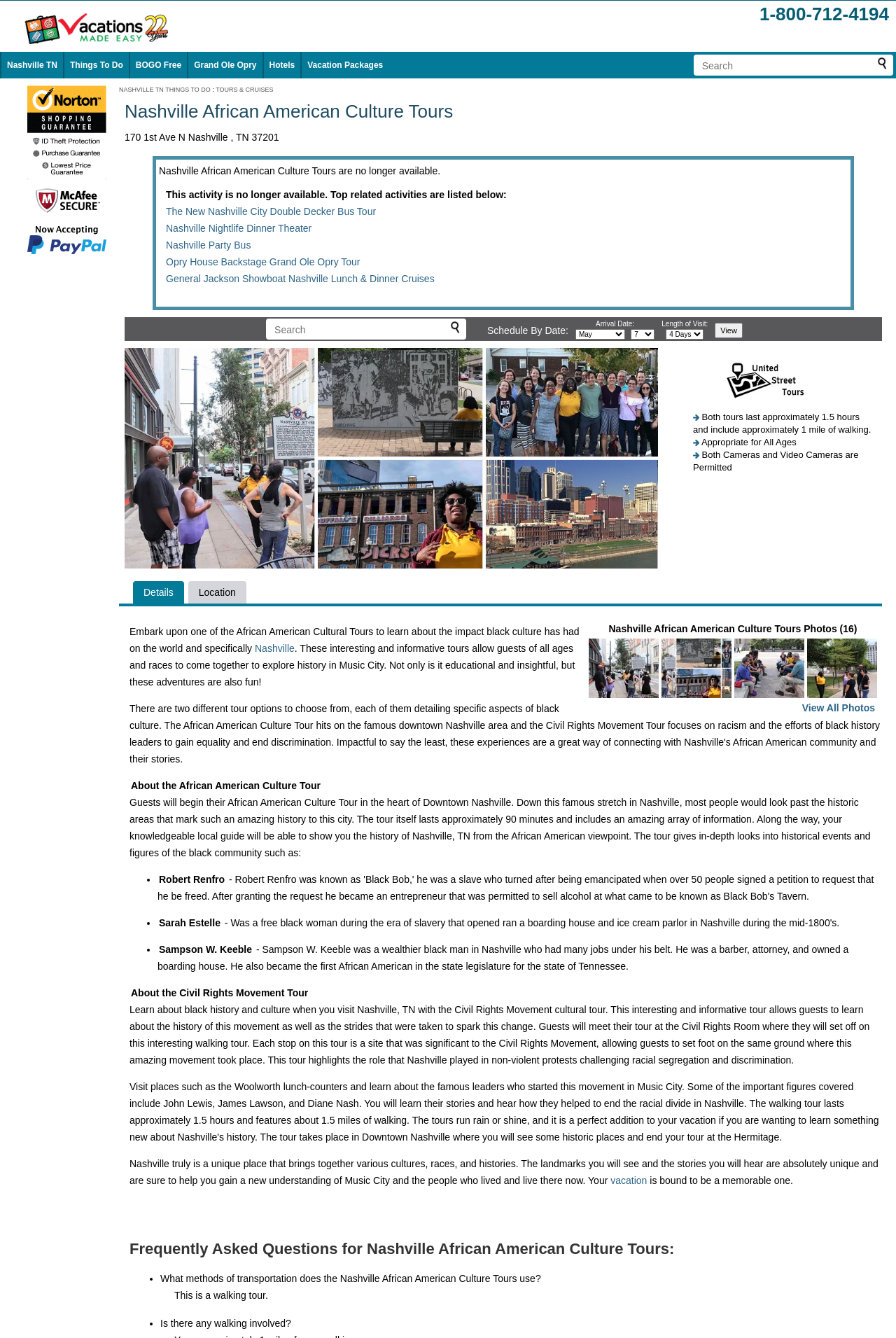Find the bounding box coordinates of the element to click in order to complete the given instruction: "Enter your comment in the textbox."

None